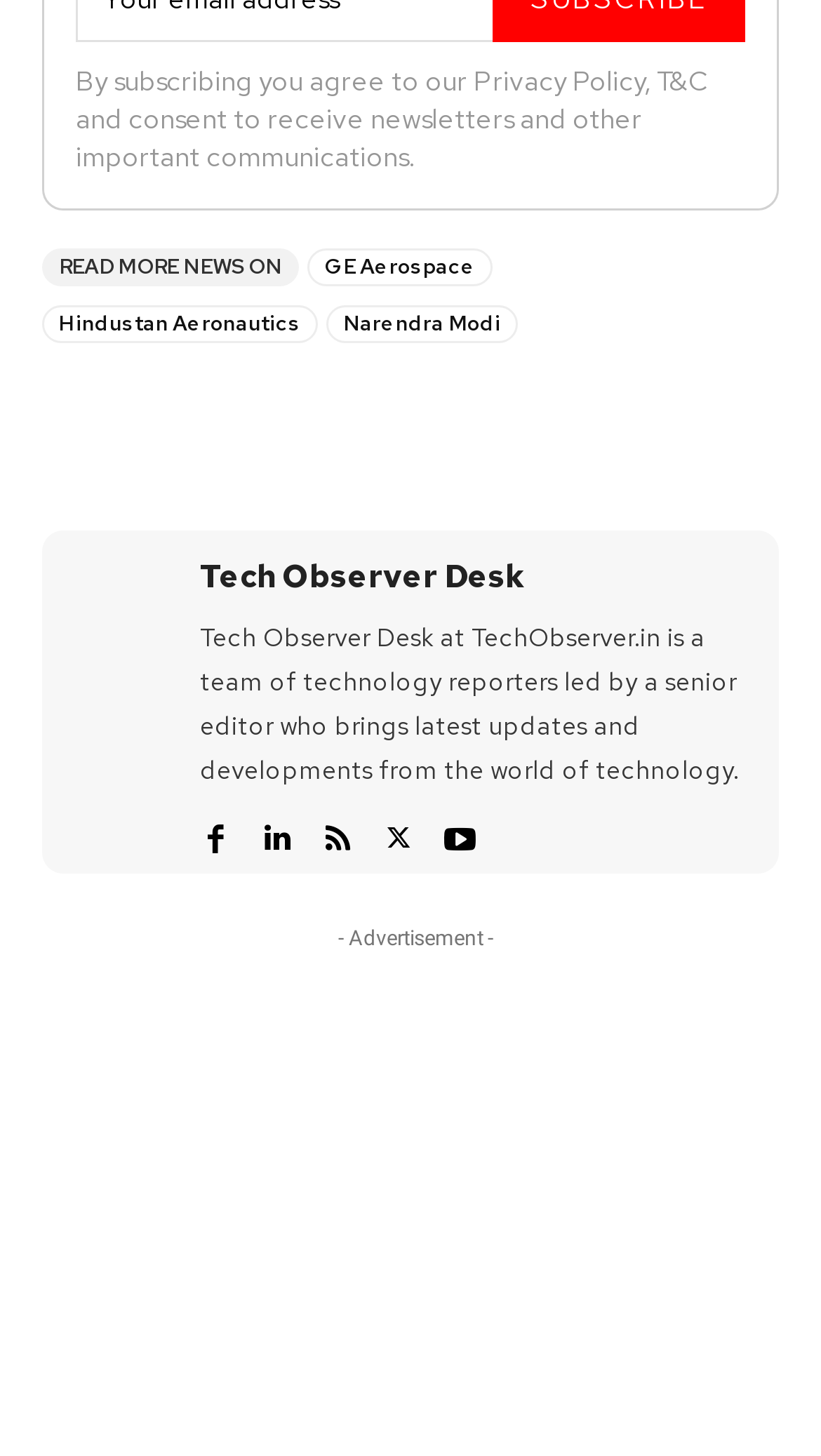Identify the bounding box coordinates of the clickable region to carry out the given instruction: "Visit Narendra Modi's page".

[0.397, 0.21, 0.631, 0.236]